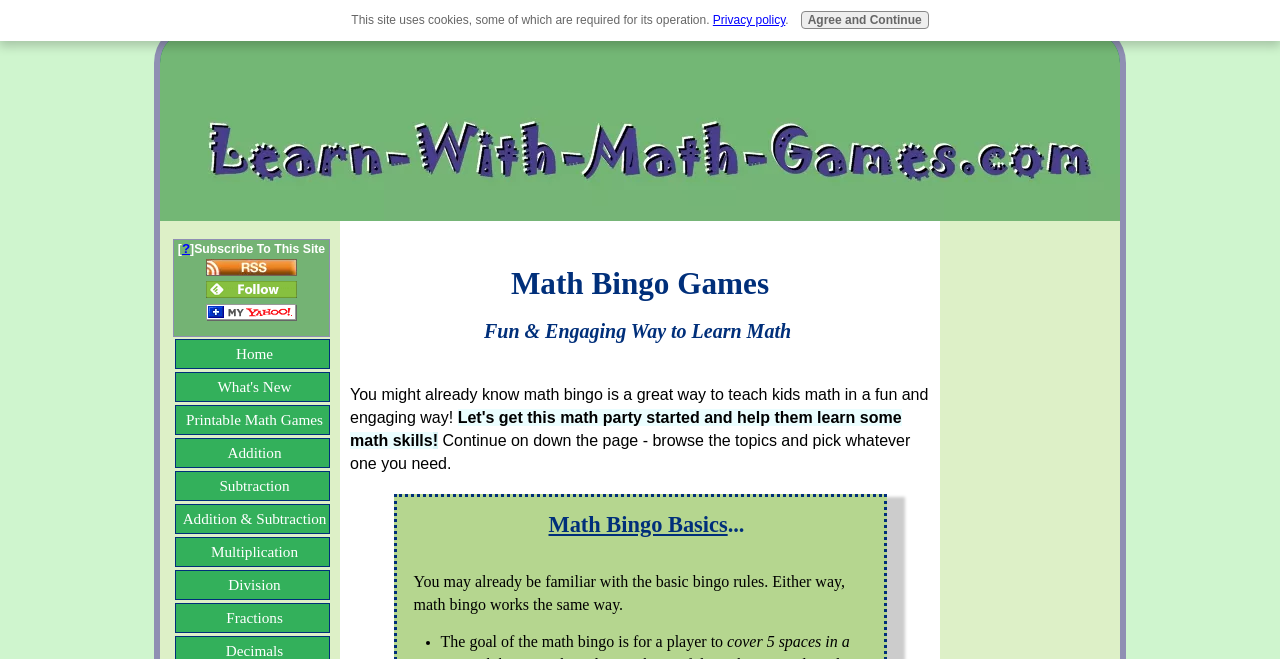Please respond in a single word or phrase: 
What is the topic of the first math bingo game mentioned?

Addition